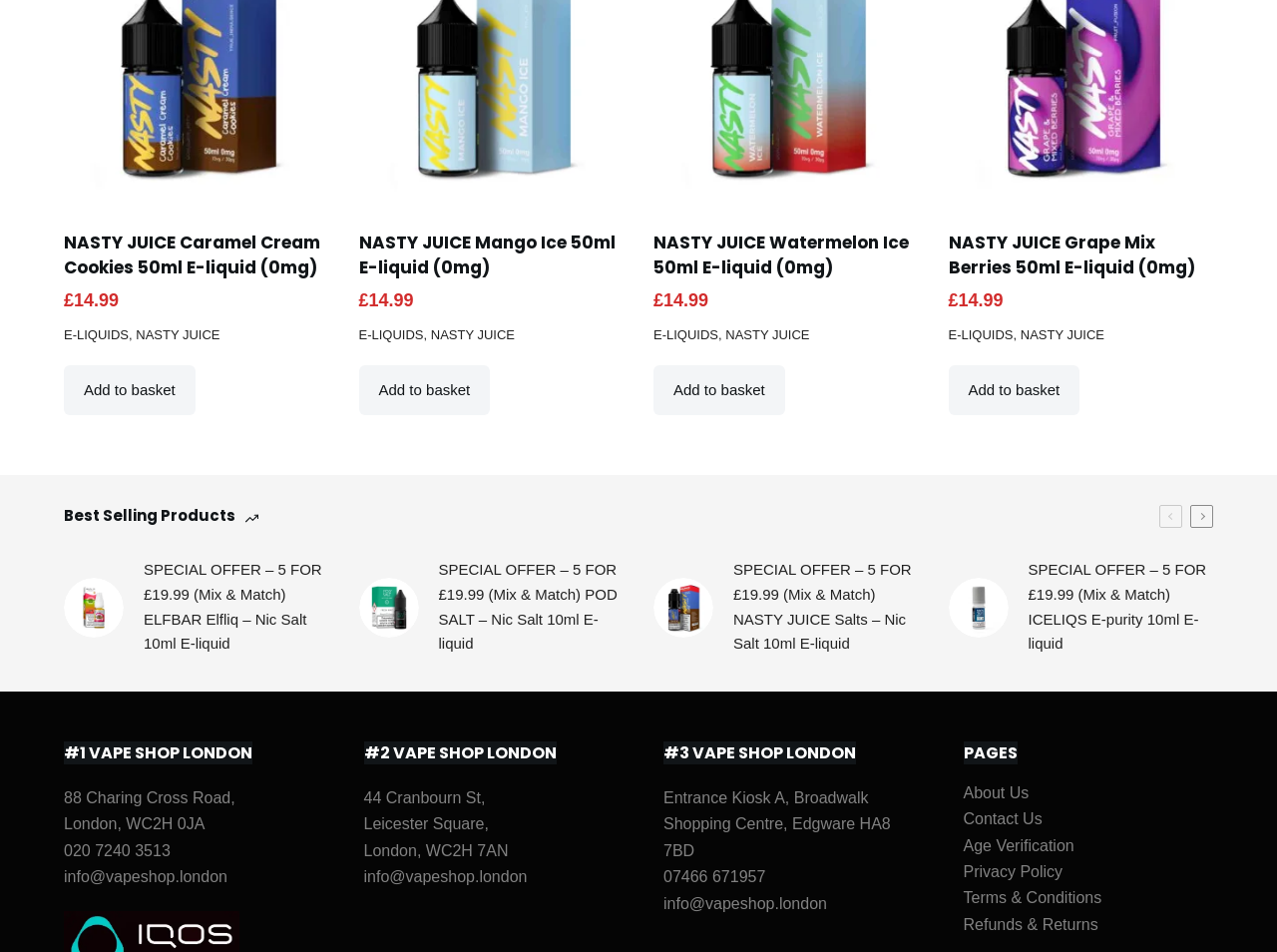What is the special offer for ELFBAR Elfliq Kiwi Passion Fruit Guava?
Look at the screenshot and give a one-word or phrase answer.

5 FOR £19.99